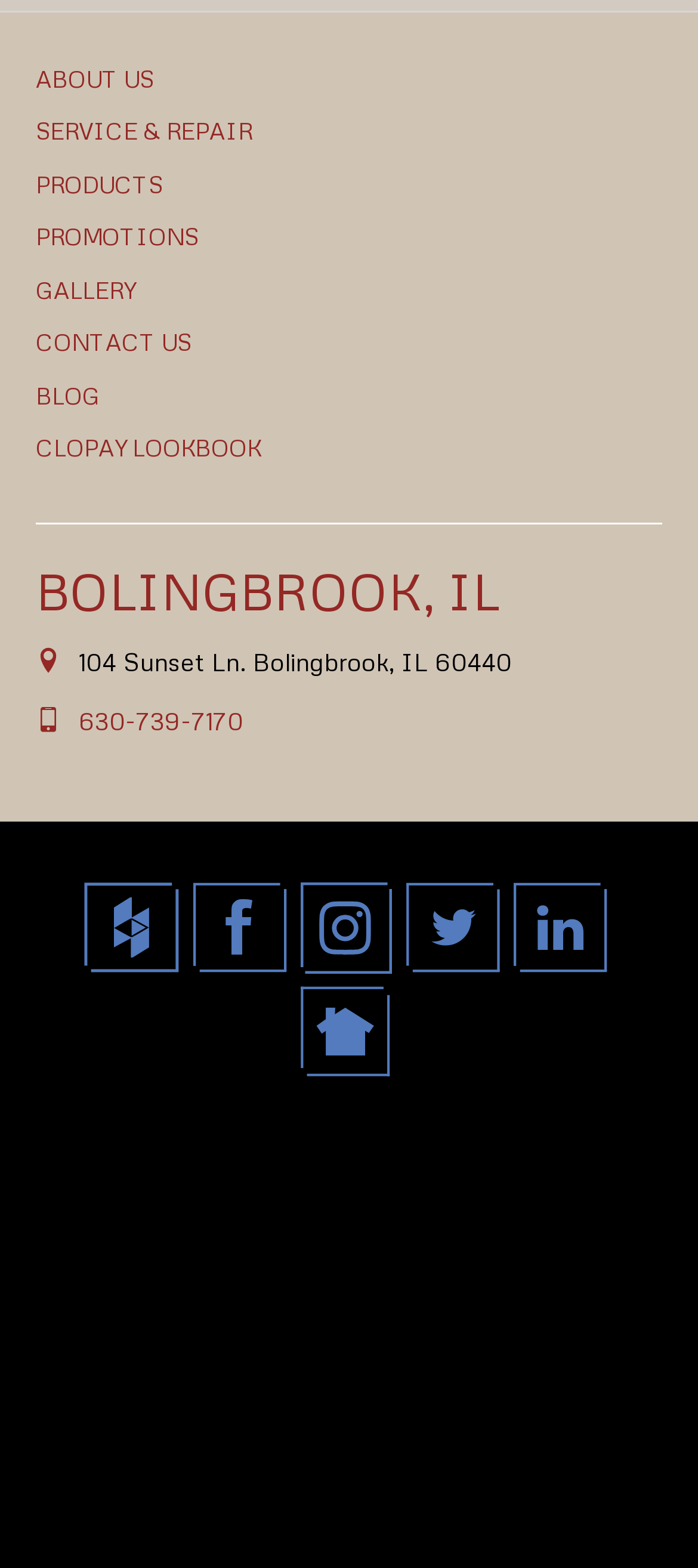Given the webpage screenshot, identify the bounding box of the UI element that matches this description: "Clopay Lookbook".

[0.051, 0.885, 0.374, 0.903]